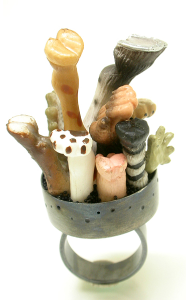Give a comprehensive caption that covers the entire image content.

This striking artwork features a creatively designed ring by artist Kristin Lora, titled "Leg." Crafted in 2013, the piece utilizes sterling silver and plastic animal legs, presenting a whimsical and thought-provoking combination of materials. The design includes a variety of colorful, playful legs that emerge from a circular base, inviting the viewer to explore themes of identity and personal expression through jewelry. Measuring 2.5 x 1.5 inches, this unique ring serves not only as an accessory but also as a conversation piece, blurring the lines between wearable art and playful sculpture. The photograph captures the intricate details and artistic flair of Lora's work, emphasizing the ring's imaginative design.